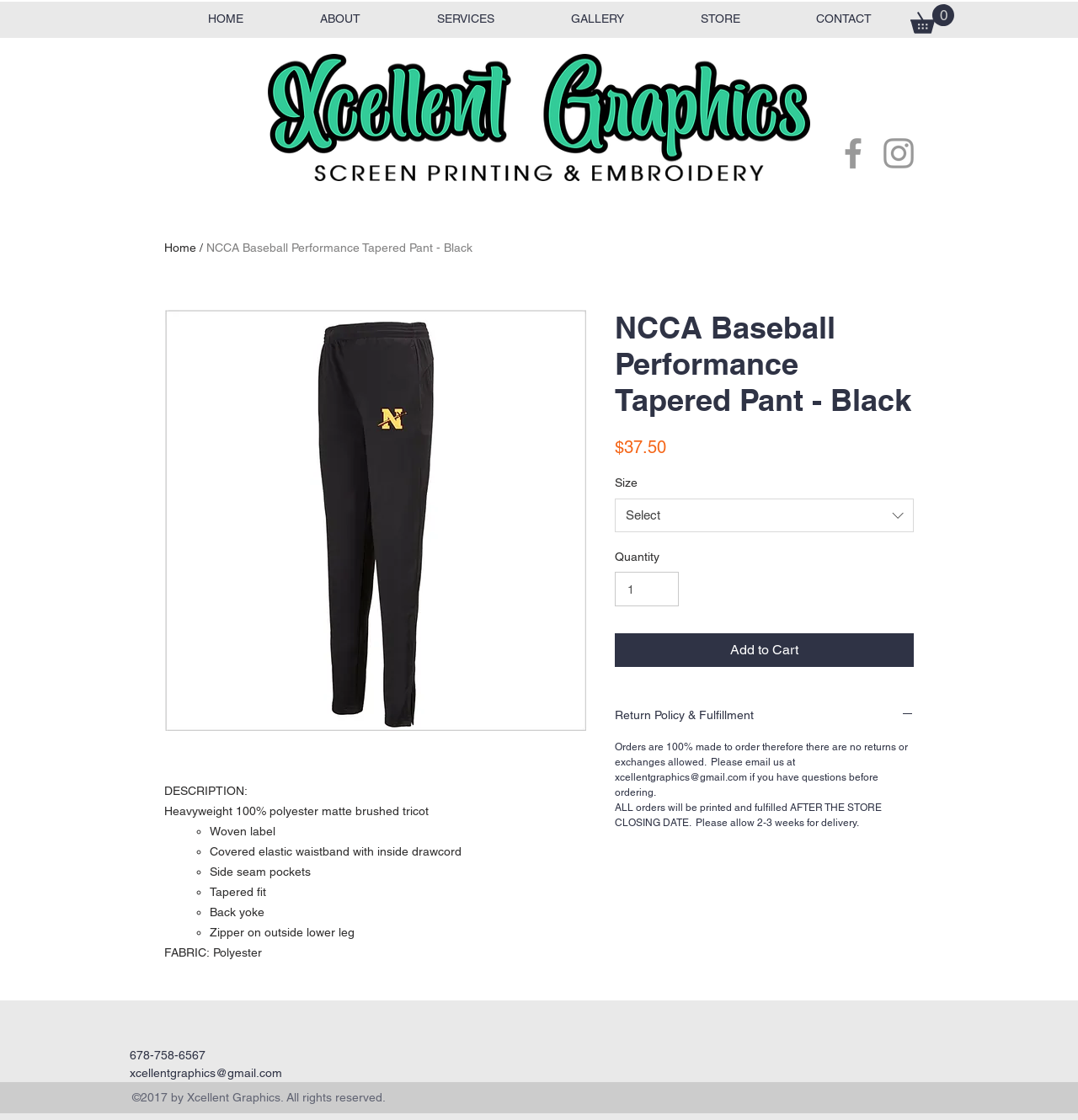Predict the bounding box coordinates for the UI element described as: "Return Policy & Fulfillment". The coordinates should be four float numbers between 0 and 1, presented as [left, top, right, bottom].

[0.57, 0.632, 0.848, 0.647]